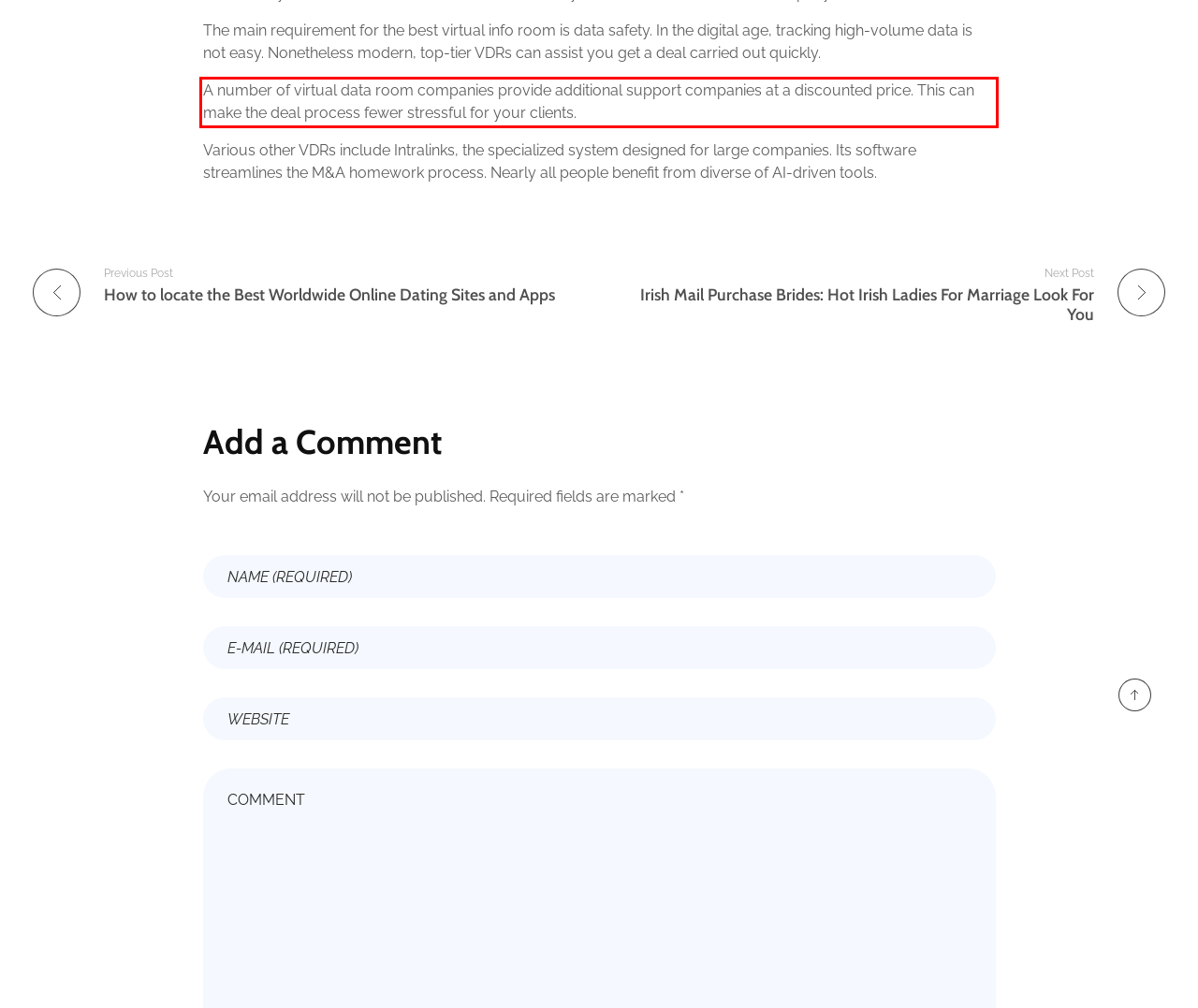Your task is to recognize and extract the text content from the UI element enclosed in the red bounding box on the webpage screenshot.

A number of virtual data room companies provide additional support companies at a discounted price. This can make the deal process fewer stressful for your clients.